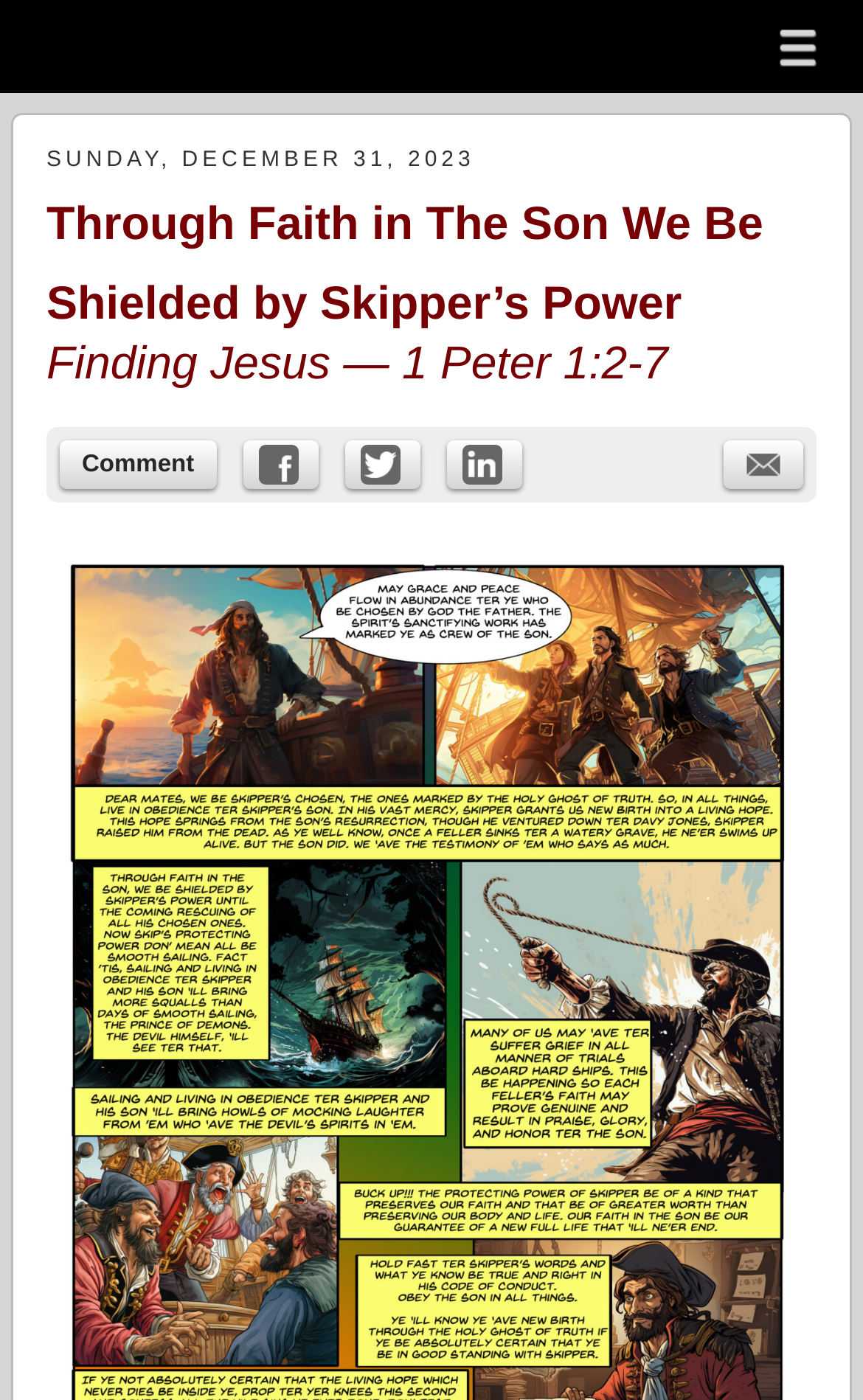Find the bounding box coordinates of the clickable element required to execute the following instruction: "Share the post on Facebook". Provide the coordinates as four float numbers between 0 and 1, i.e., [left, top, right, bottom].

[0.281, 0.314, 0.369, 0.349]